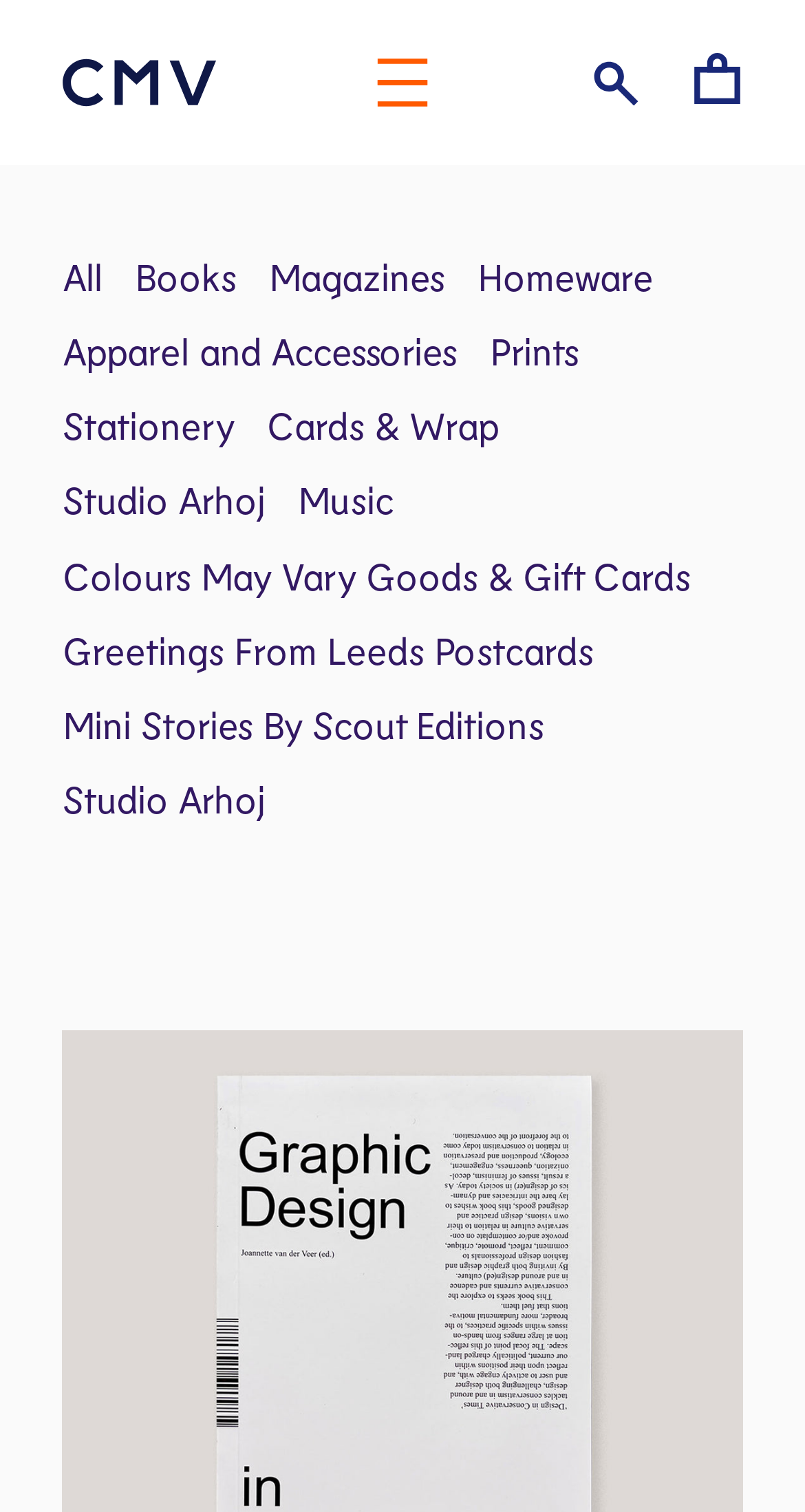Find the bounding box coordinates of the element's region that should be clicked in order to follow the given instruction: "Check Christians celebrate Christmas in Tehran, prepare for New Year". The coordinates should consist of four float numbers between 0 and 1, i.e., [left, top, right, bottom].

None